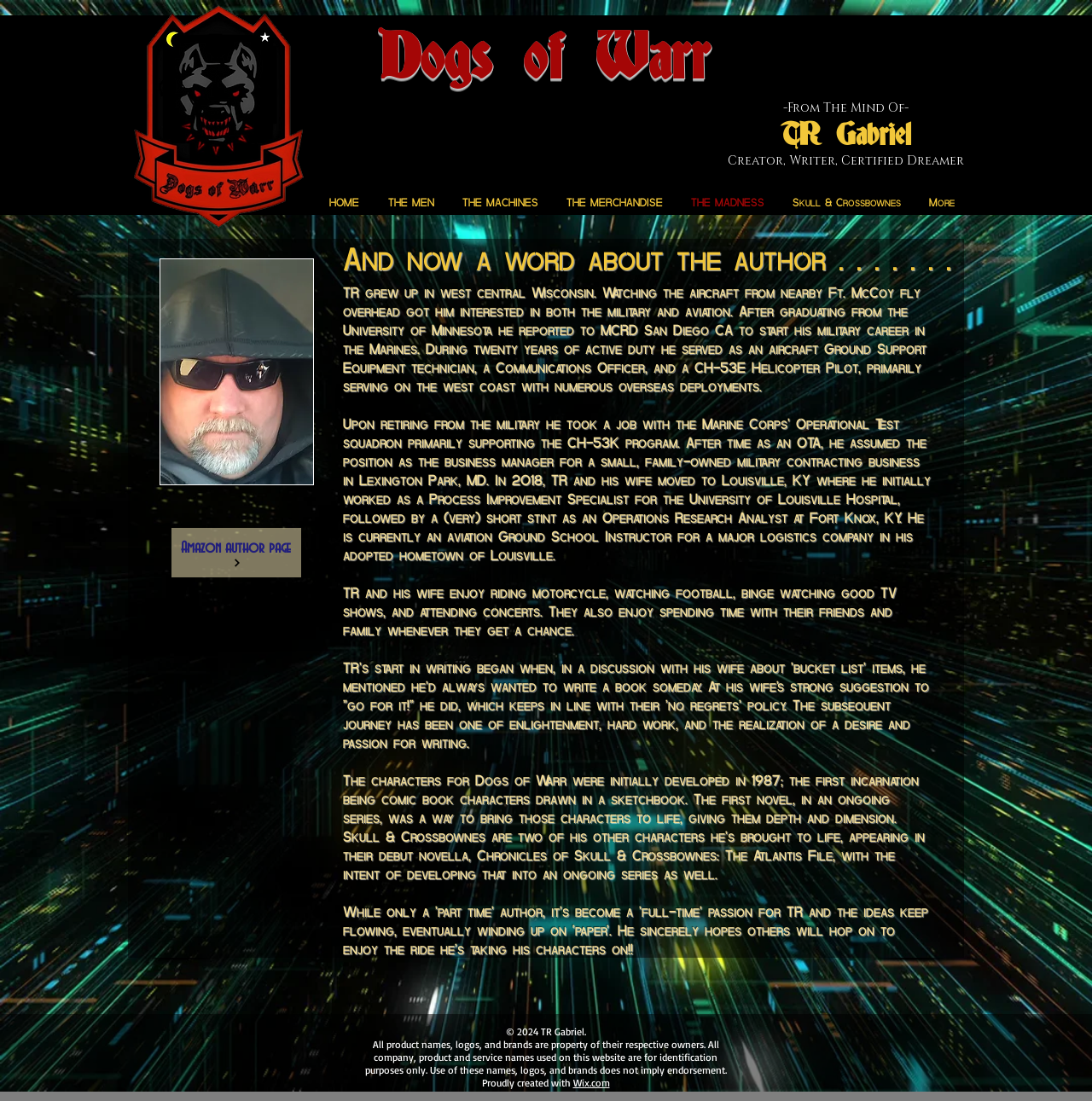What is the author's hobby?
Please respond to the question with a detailed and thorough explanation.

The author's hobby is mentioned in the bio section where it says 'TR and his wife enjoy riding motorcycle, watching football, binge watching good TV shows, and attending concerts.'.